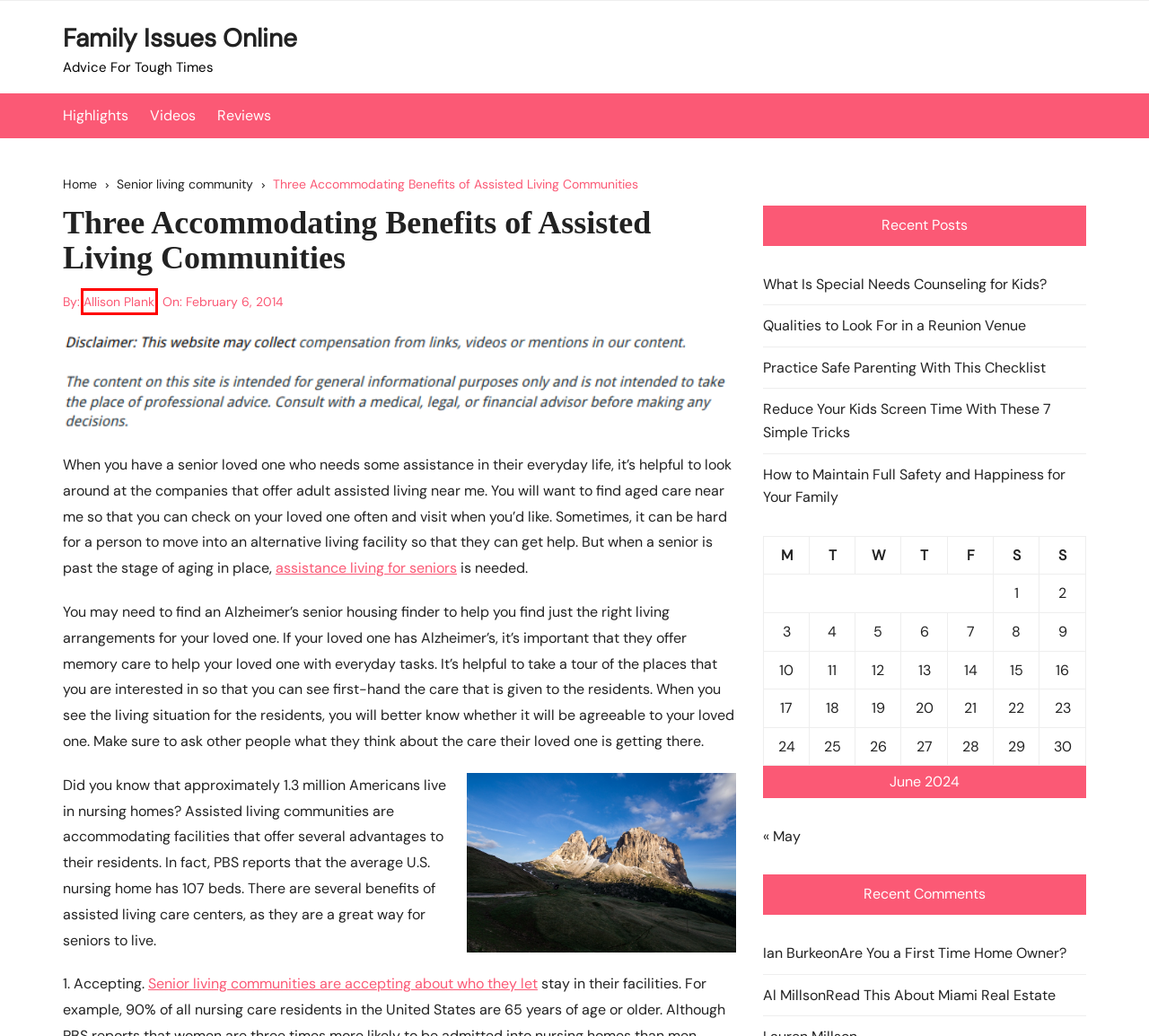Given a screenshot of a webpage with a red bounding box around an element, choose the most appropriate webpage description for the new page displayed after clicking the element within the bounding box. Here are the candidates:
A. How to Maintain Full Safety and Happiness for Your Family - Family Issues Online
B. 25 Unique Golf Facts You Didn't Know About | GolfNow
C. Featured Archives - Family Issues Online
D. Senior living community Archives - Family Issues Online
E. Family Issues Online - Advice For Tough Times
F. Qualities to Look For in a Reunion Venue - Family Issues Online
G. Allison Plank, Author at Family Issues Online
H. Reduce Your Kids Screen Time With These 7 Simple Tricks - Family Issues Online

G